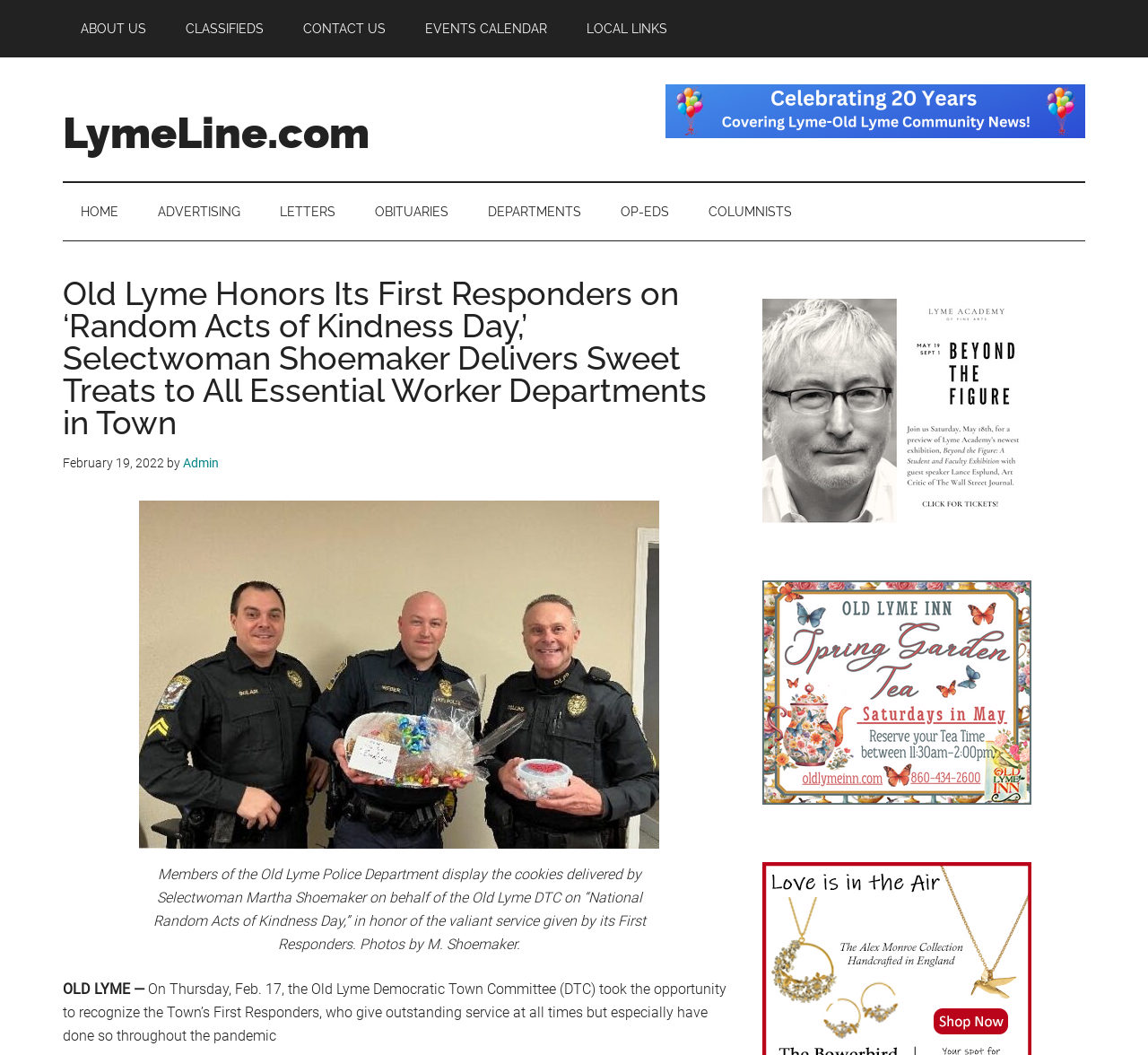Show the bounding box coordinates of the element that should be clicked to complete the task: "View 'OP-EDS'".

[0.525, 0.173, 0.598, 0.228]